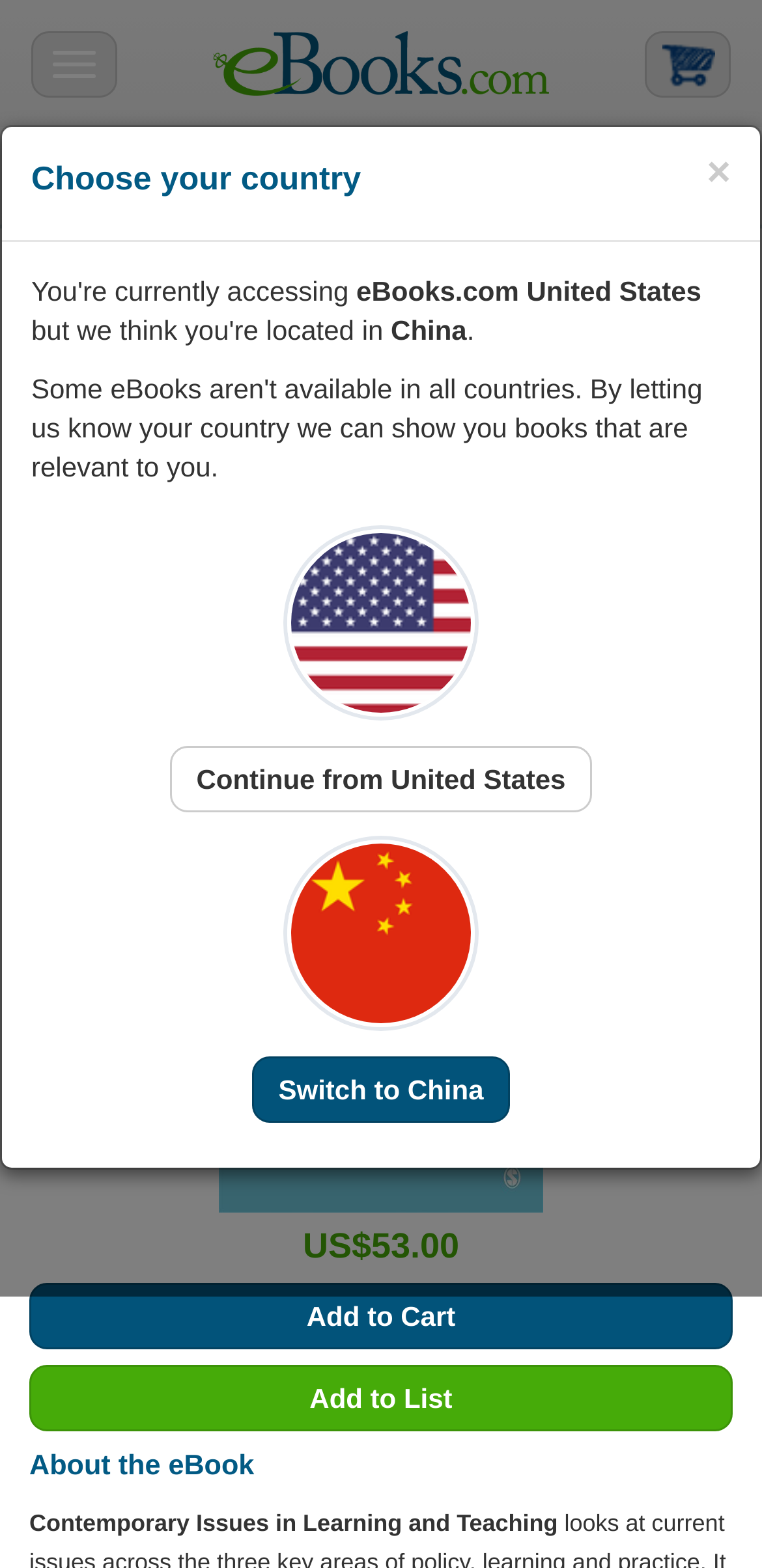Respond to the question with just a single word or phrase: 
What is the alternative to adding the eBook to cart?

Add to List